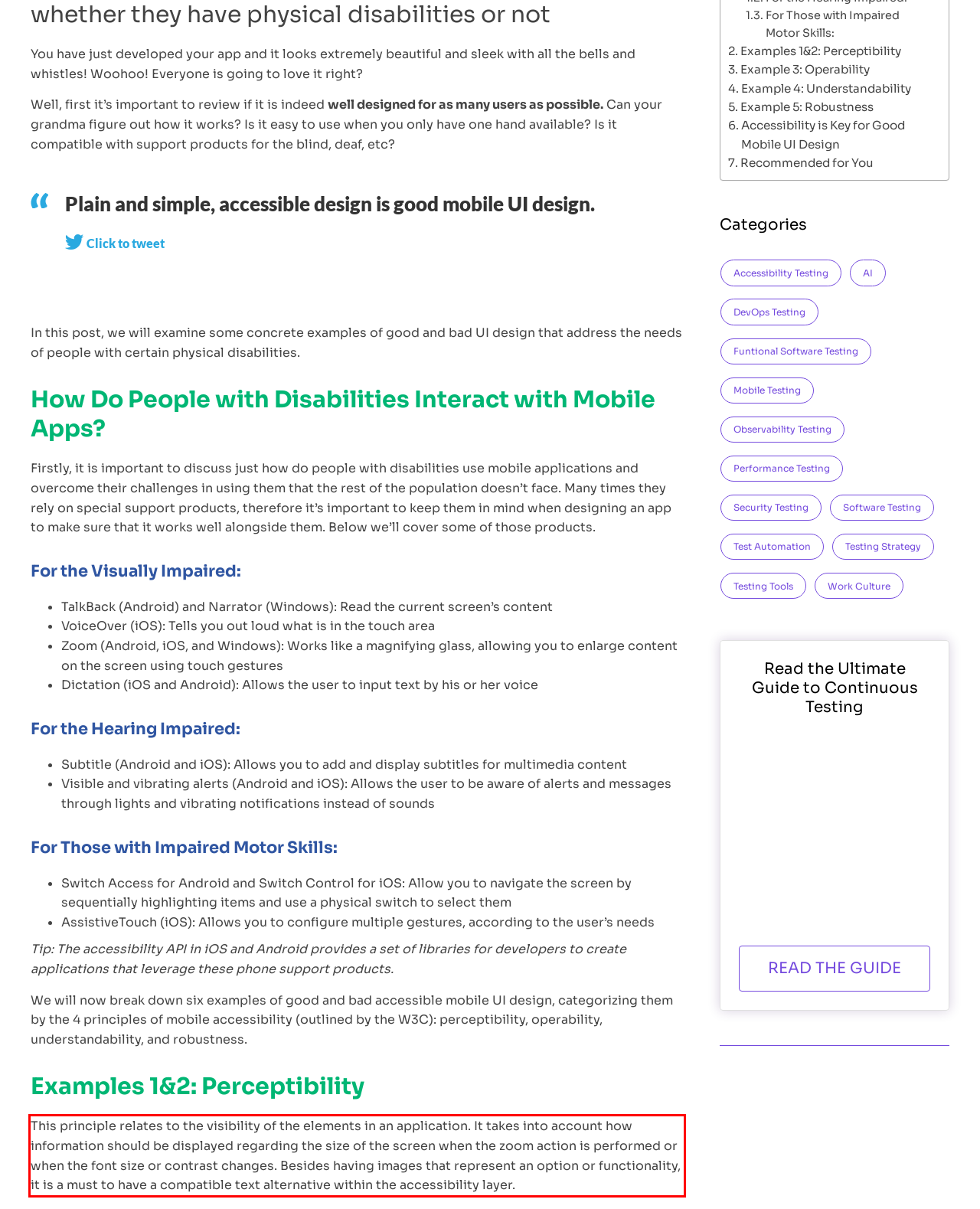Observe the screenshot of the webpage, locate the red bounding box, and extract the text content within it.

This principle relates to the visibility of the elements in an application. It takes into account how information should be displayed regarding the size of the screen when the zoom action is performed or when the font size or contrast changes. Besides having images that represent an option or functionality, it is a must to have a compatible text alternative within the accessibility layer.